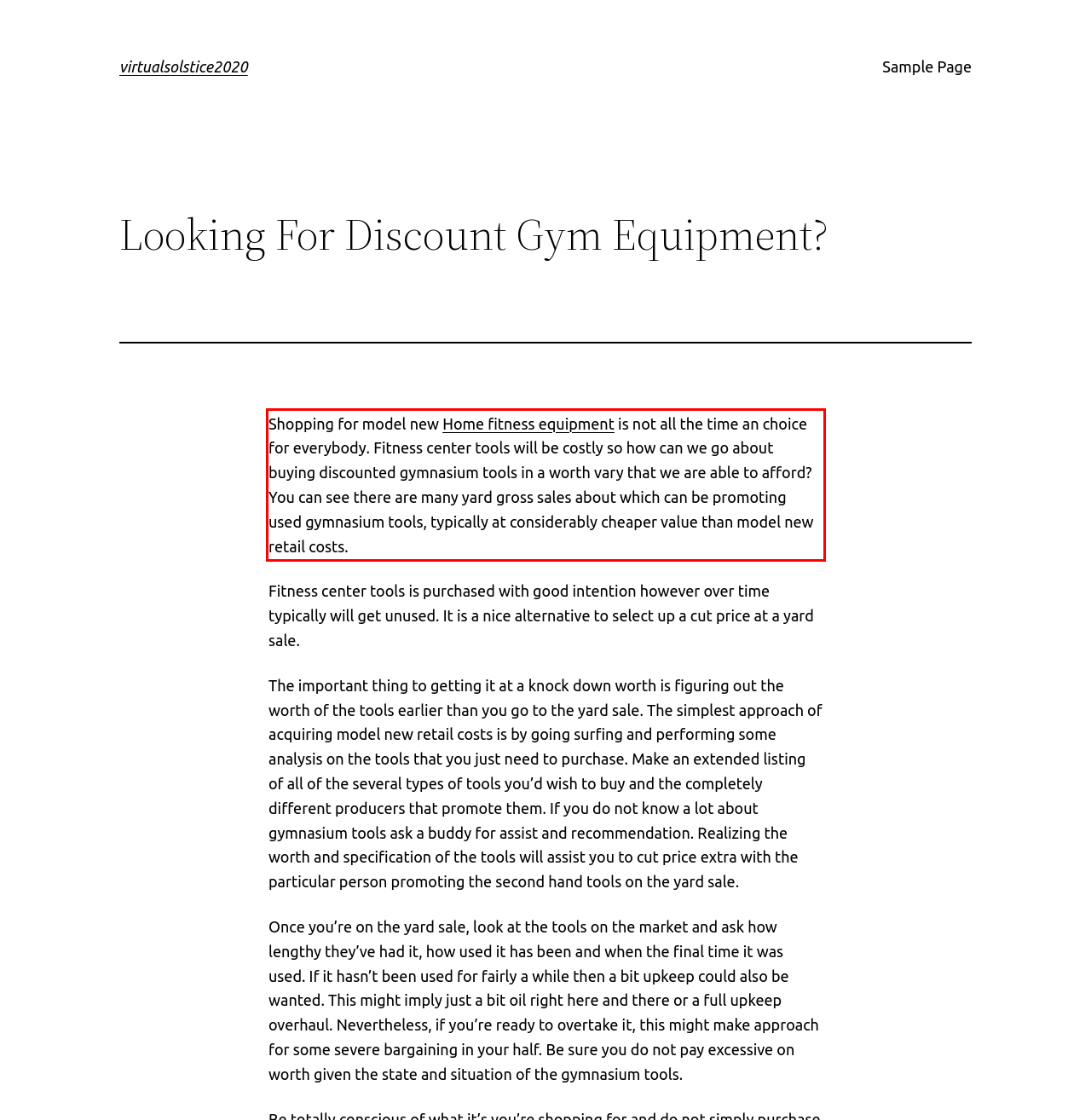You are looking at a screenshot of a webpage with a red rectangle bounding box. Use OCR to identify and extract the text content found inside this red bounding box.

Shopping for model new Home fitness equipment is not all the time an choice for everybody. Fitness center tools will be costly so how can we go about buying discounted gymnasium tools in a worth vary that we are able to afford? You can see there are many yard gross sales about which can be promoting used gymnasium tools, typically at considerably cheaper value than model new retail costs.